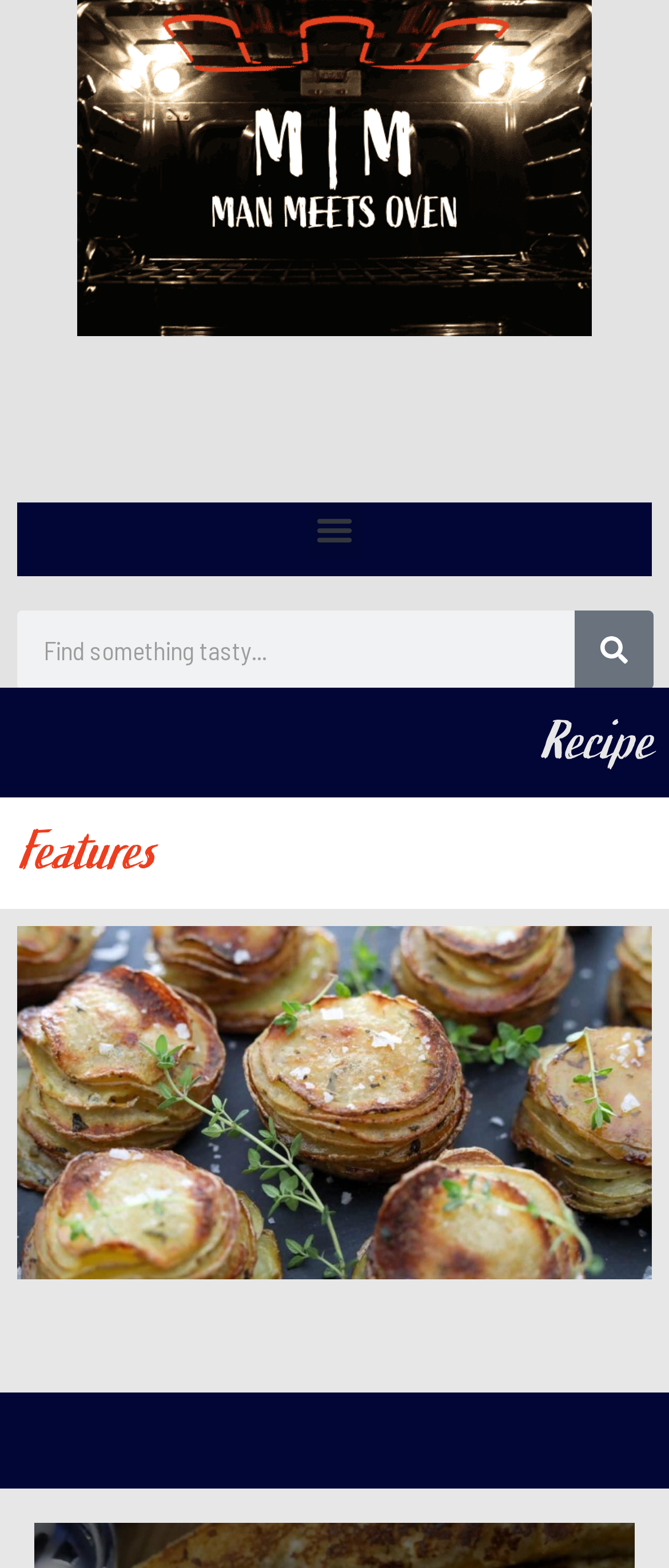What is the subject of the image below the headings?
Answer the question with a single word or phrase by looking at the picture.

Potato stacks